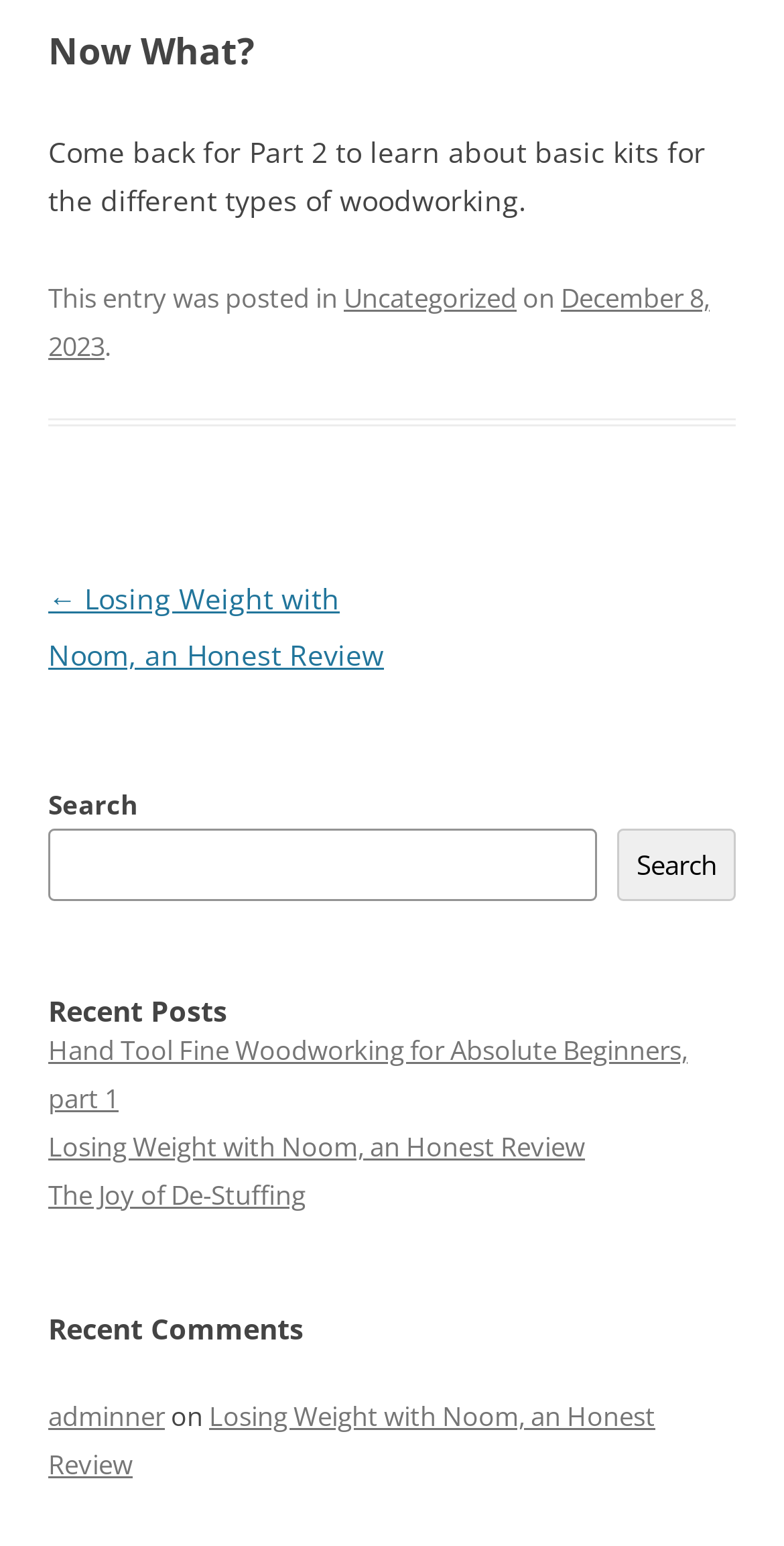Please give a concise answer to this question using a single word or phrase: 
What is the purpose of the search box?

To search the website